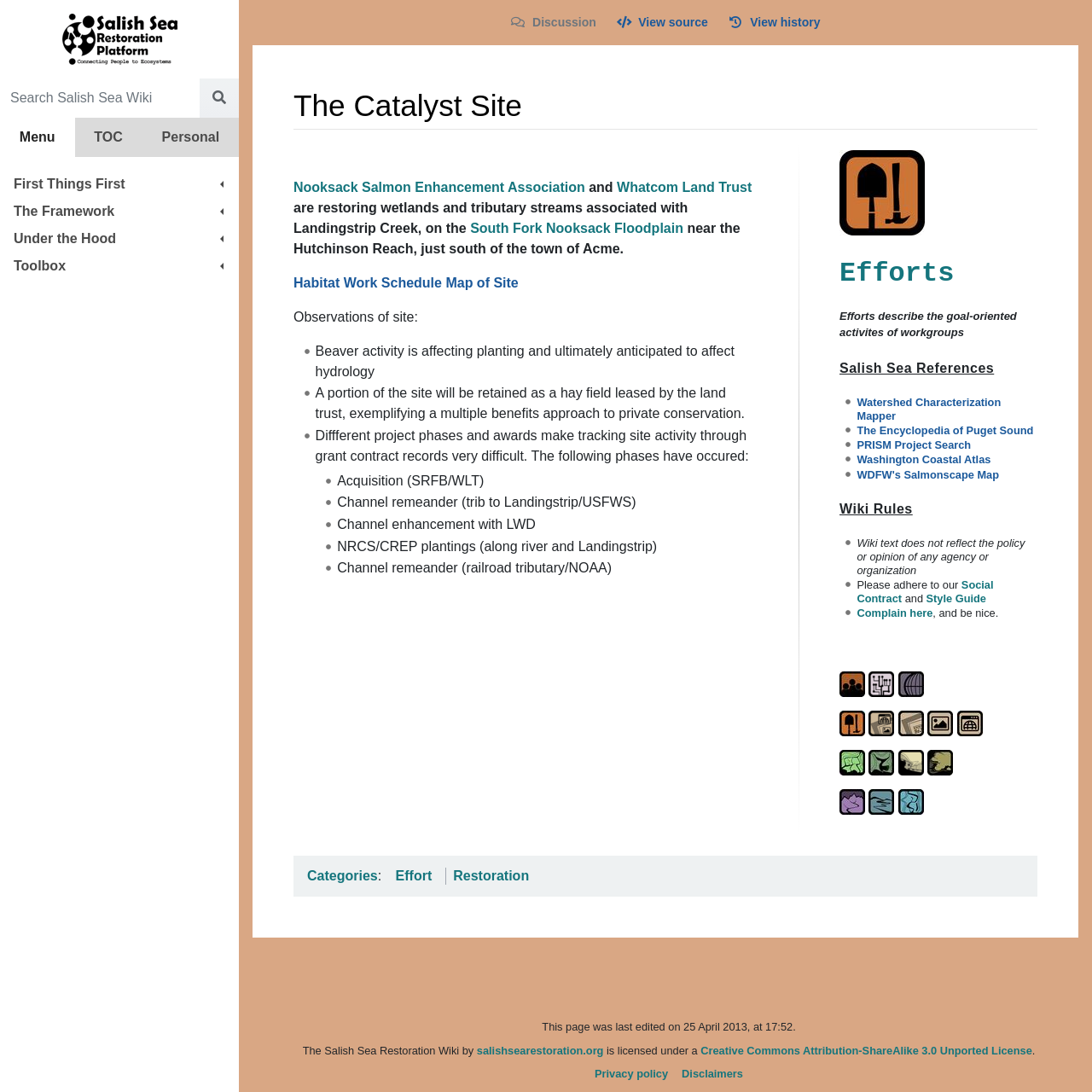Create an elaborate caption for the webpage.

The webpage is titled "The Catalyst Site - Salish Sea Wiki". At the top, there are three links: "Discussion", "View source", and "View history", aligned horizontally. Below these links, there is a heading "The Catalyst Site" that spans almost the entire width of the page.

On the left side, there is a "Jump to" section with links to "navigation" and "search". Below this section, there are several links and descriptions related to "Efforts", including an image "Effort Icon.jpg" and a brief description of what efforts are.

The main content of the page is divided into two sections. The first section lists several references related to the Salish Sea, including links to "Watershed Characterization Mapper", "The Encyclopedia of Puget Sound", and others. Each reference is preceded by a list marker.

The second section is about "Wiki Rules" and provides guidelines for using the wiki. It includes several links, such as "Social Contract" and "Style Guide", and a brief description of each.

Below these sections, there are several links to lists of workgroups, topics, places, efforts, products, documents, graphics, websites, and other categories. Each link is accompanied by an image.

Finally, there is a section that appears to be a specific project or case study, discussing the restoration of wetlands and tributary streams associated with Landingstrip Creek. It includes links to related organizations, such as "Nooksack Salmon Enhancement Association" and "Whatcom Land Trust", as well as a link to a "Habitat Work Schedule Map of Site". The section also includes some observations about the site, including notes about beaver activity affecting planting and hydrology.